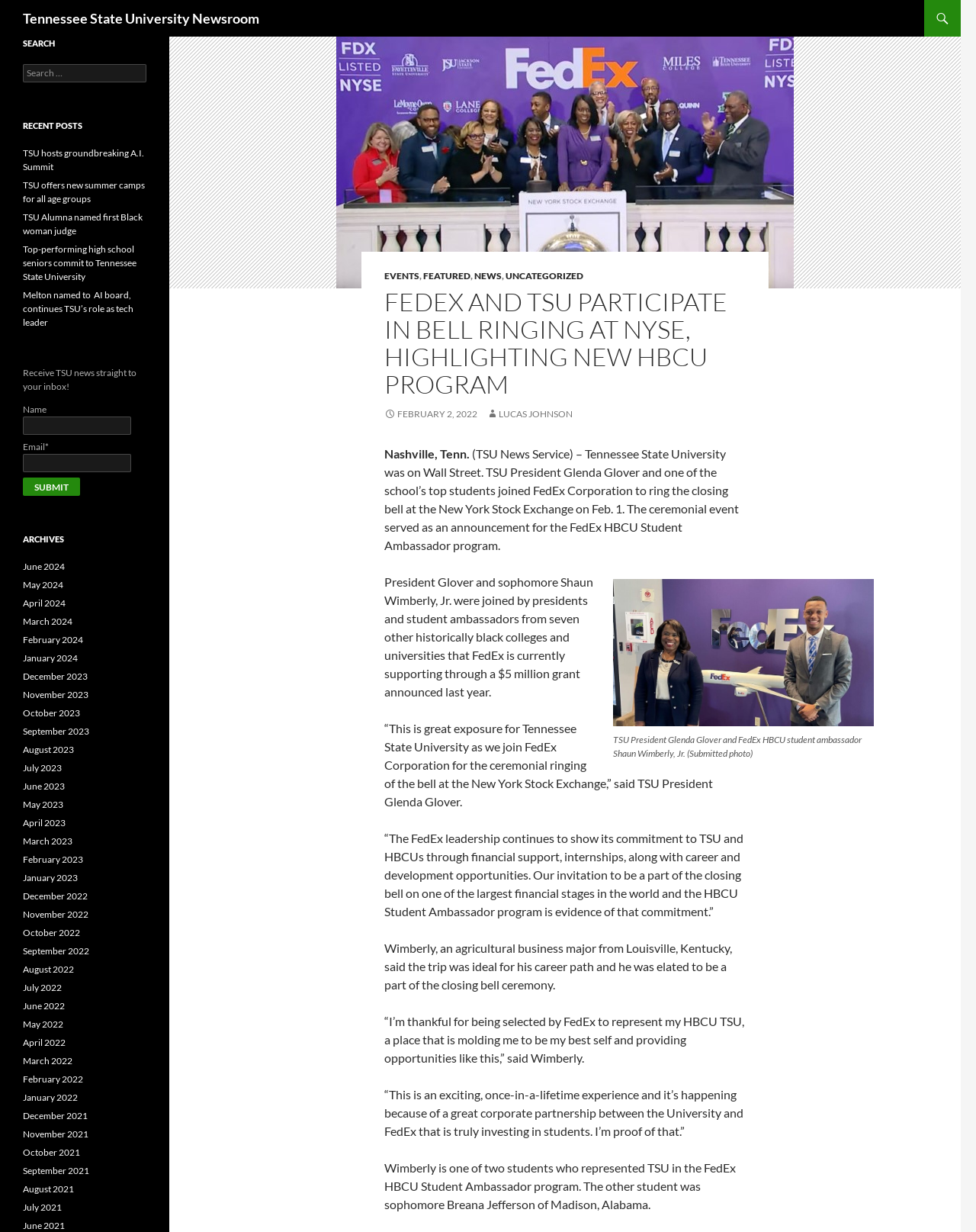How many students represented TSU in the FedEx HBCU Student Ambassador program?
Use the information from the screenshot to give a comprehensive response to the question.

The article mentions that sophomore Shaun Wimberly, Jr. and sophomore Breana Jefferson represented TSU in the FedEx HBCU Student Ambassador program, indicating that there were two students.